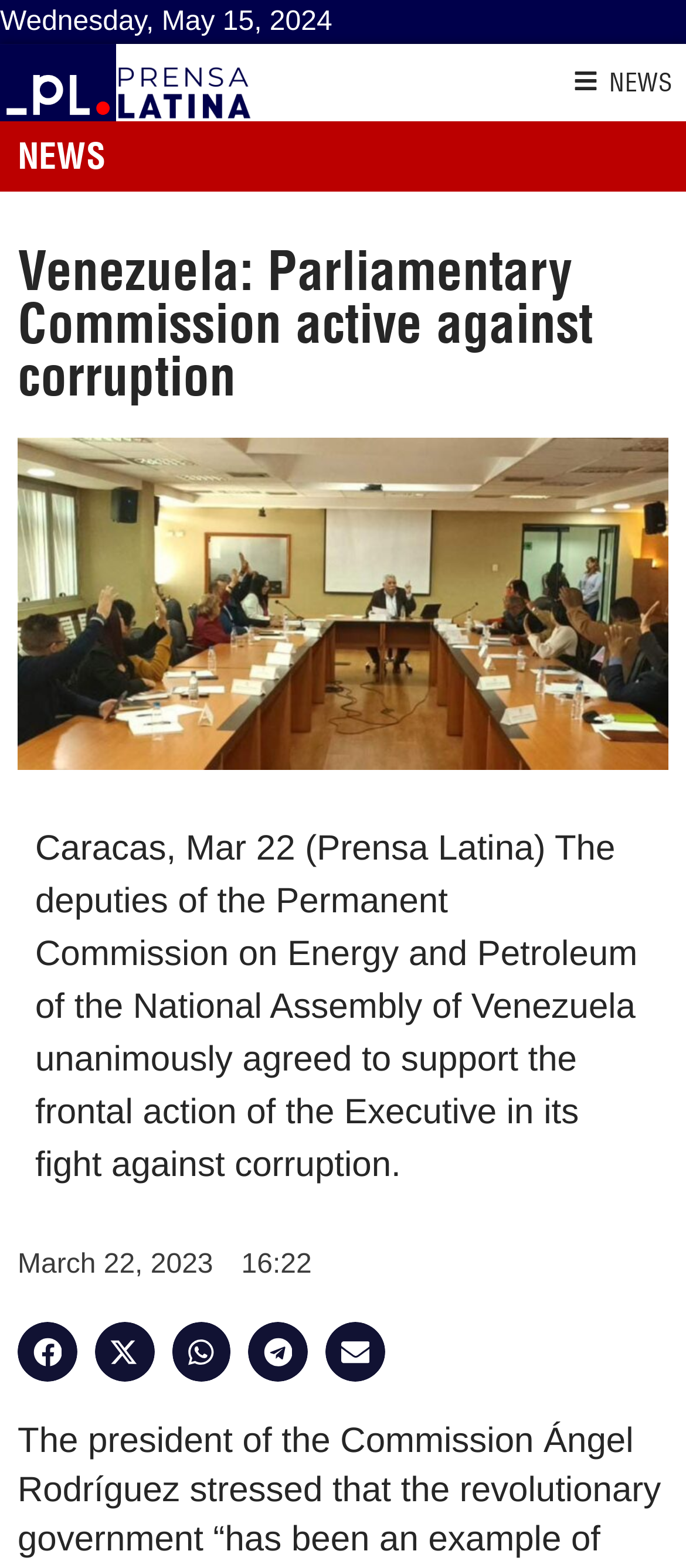Describe every aspect of the webpage comprehensively.

The webpage appears to be a news article from Prensa Latina, a news agency. At the top left, there is a date displayed as "Wednesday, May 15, 2024". Next to it, on the same line, is the official logo of Prensa Latina, accompanied by the name of the news agency. 

On the top right, there is a link with no text, and a heading that reads "NEWS". Below this heading, there is another heading that reads "NEWS" again, but this time on the left side of the page. 

The main article's title is "Venezuela: Parliamentary Commission active against corruption", which is located below the second "NEWS" heading. The article's content is a short paragraph that describes the deputies of the Permanent Commission on Energy and Petroleum of the National Assembly of Venezuela agreeing to support the Executive in its fight against corruption. 

Below the article, there is a link to the publication date, "March 22, 2023", and the time "16:22". 

On the bottom left, there are five buttons to share the article on various social media platforms, including Facebook, Twitter, WhatsApp, Telegram, and email. Each button has a corresponding icon.